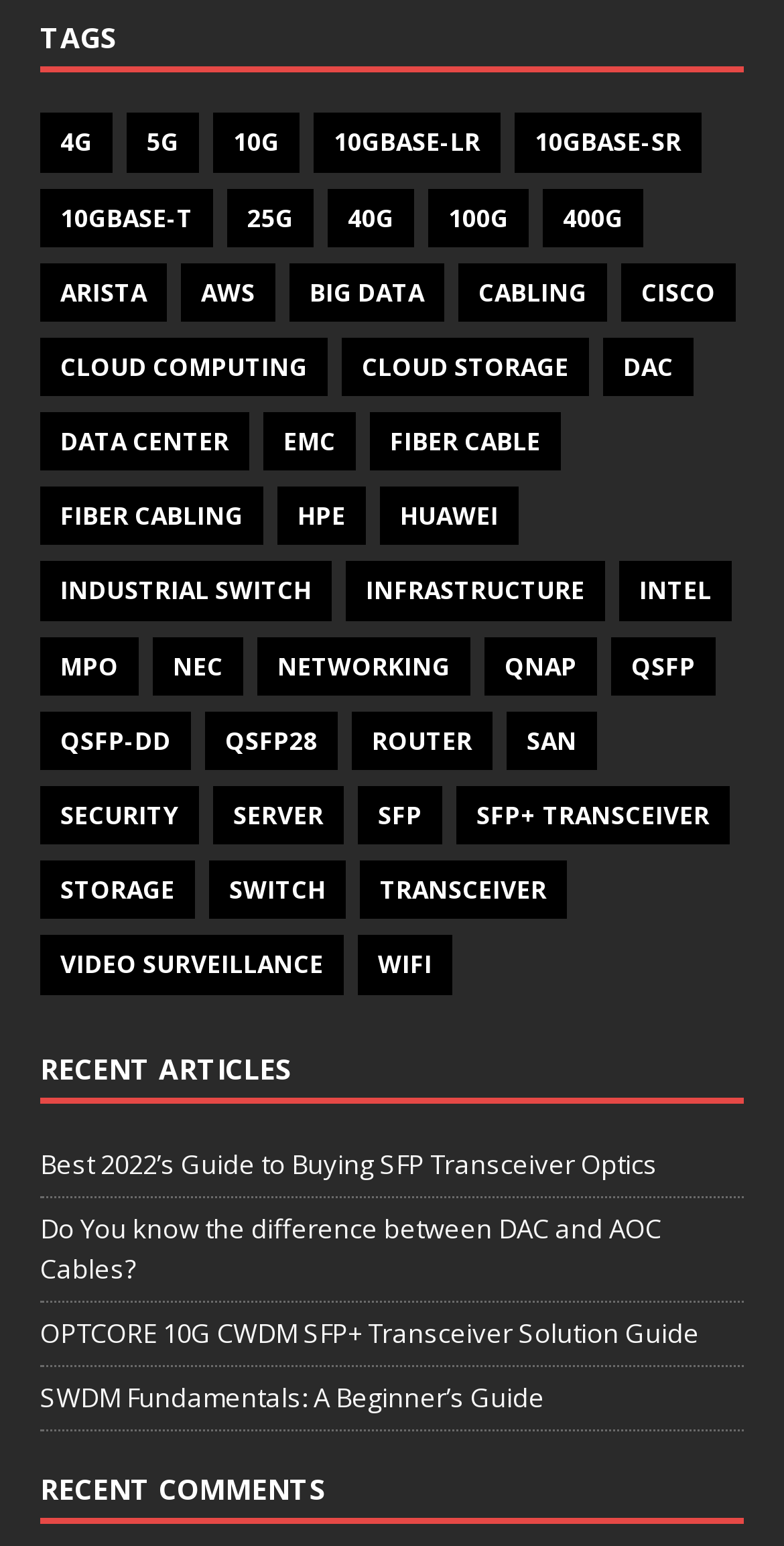Locate the bounding box of the UI element with the following description: "Big data".

[0.369, 0.17, 0.567, 0.208]